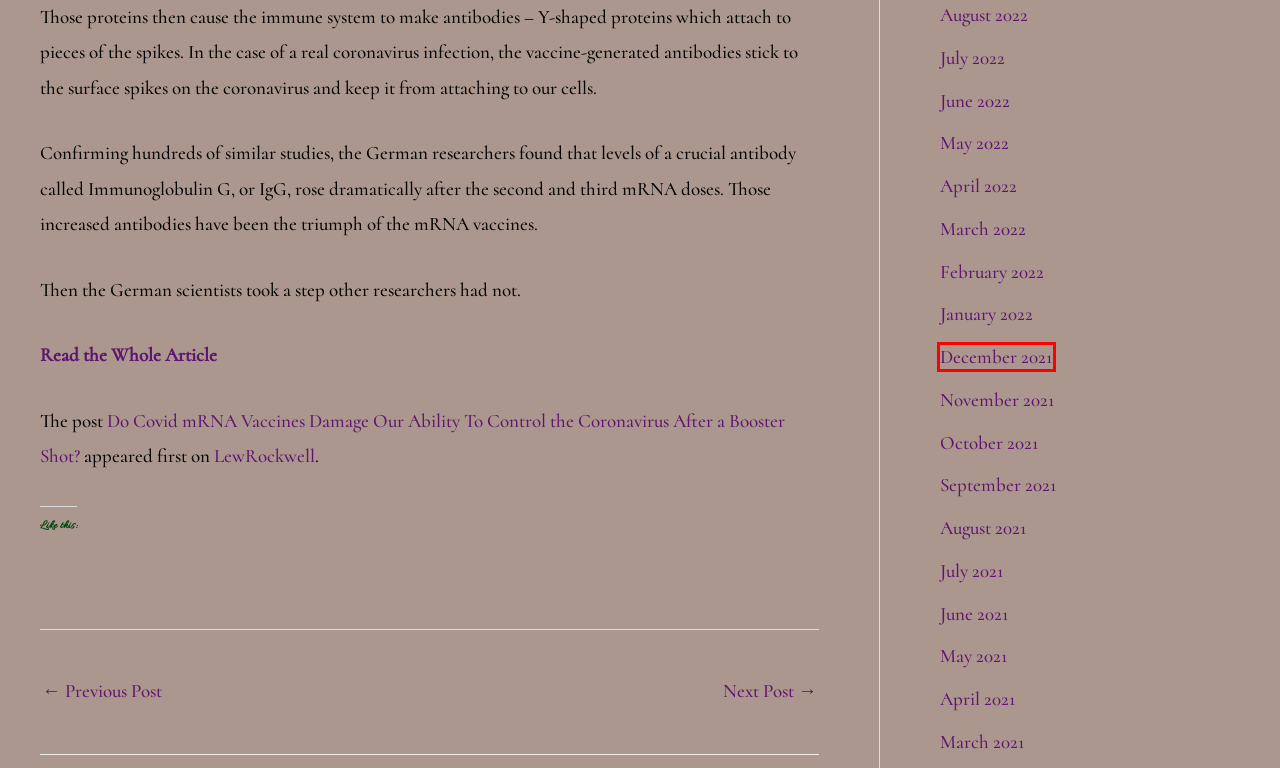You have a screenshot of a webpage with a red bounding box highlighting a UI element. Your task is to select the best webpage description that corresponds to the new webpage after clicking the element. Here are the descriptions:
A. Small Business Barn - Month: January 2022
B. Small Business Barn - Month: April 2022
C. Small Business Barn - Parallels Between the Covid Hysteria and the Salem Witch Trials
D. Small Business Barn - Month: July 2022
E. Small Business Barn - Month: March 2022
F. Small Business Barn - Month: April 2021
G. Small Business Barn - Month: December 2021
H. Small Business Barn - Month: August 2022

G